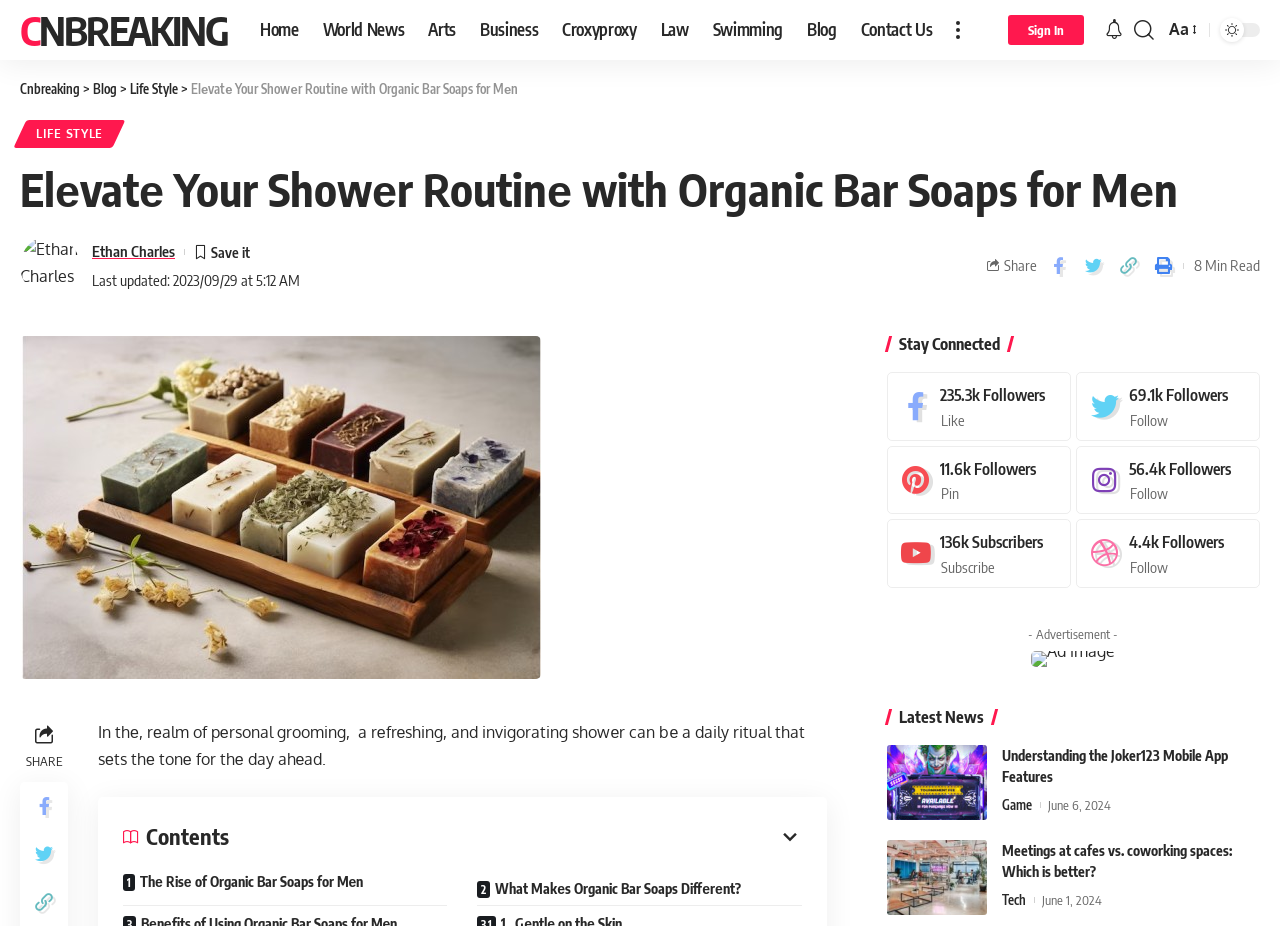Locate the bounding box coordinates of the area to click to fulfill this instruction: "Read the latest news about Understanding the Joker123 Mobile App Features". The bounding box should be presented as four float numbers between 0 and 1, in the order [left, top, right, bottom].

[0.693, 0.804, 0.771, 0.885]